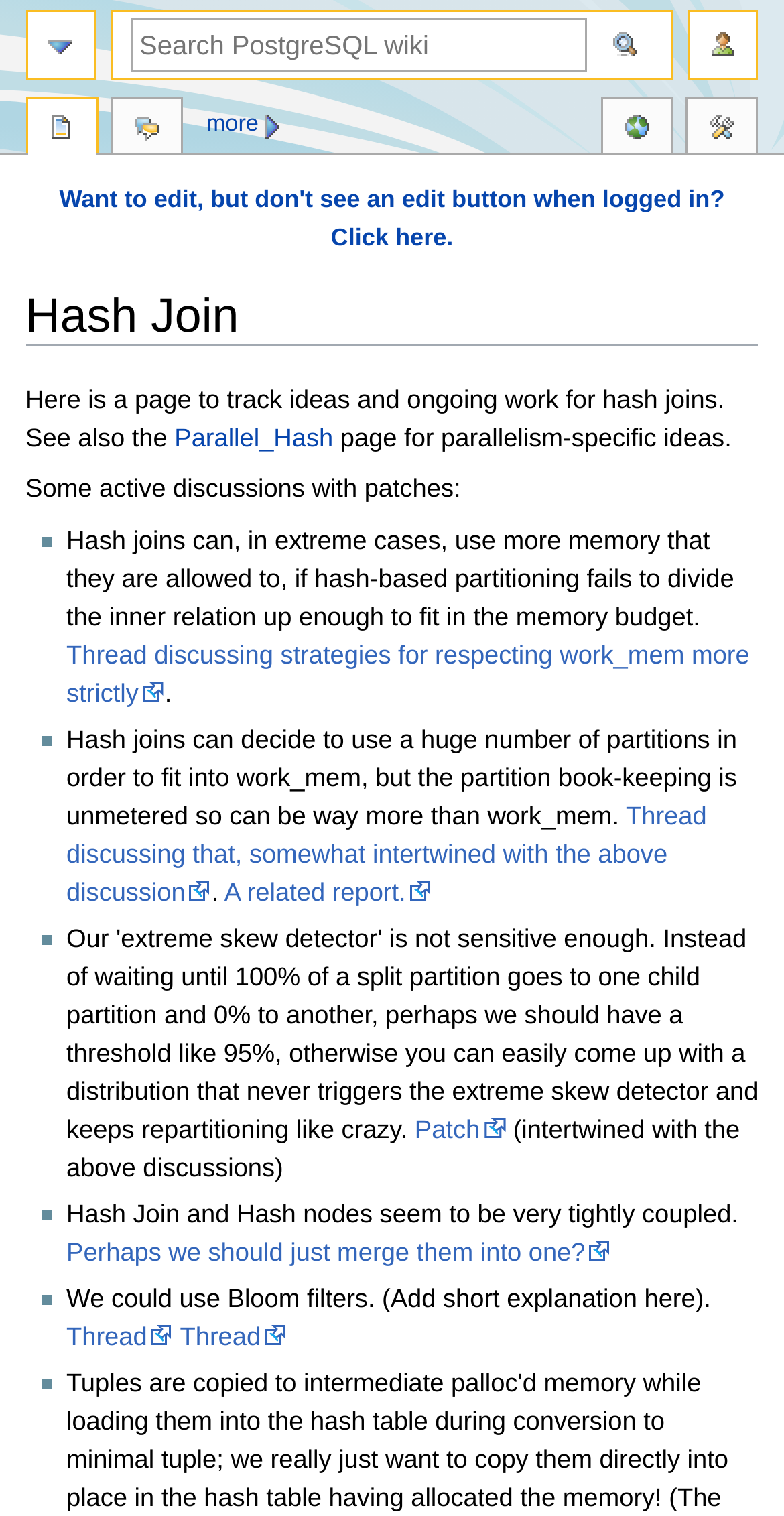How many links are there in the navigation section?
Give a detailed response to the question by analyzing the screenshot.

The navigation section contains 5 links: 'Page actions', 'discussion', 'more', 'tools', and 'in other languages'.